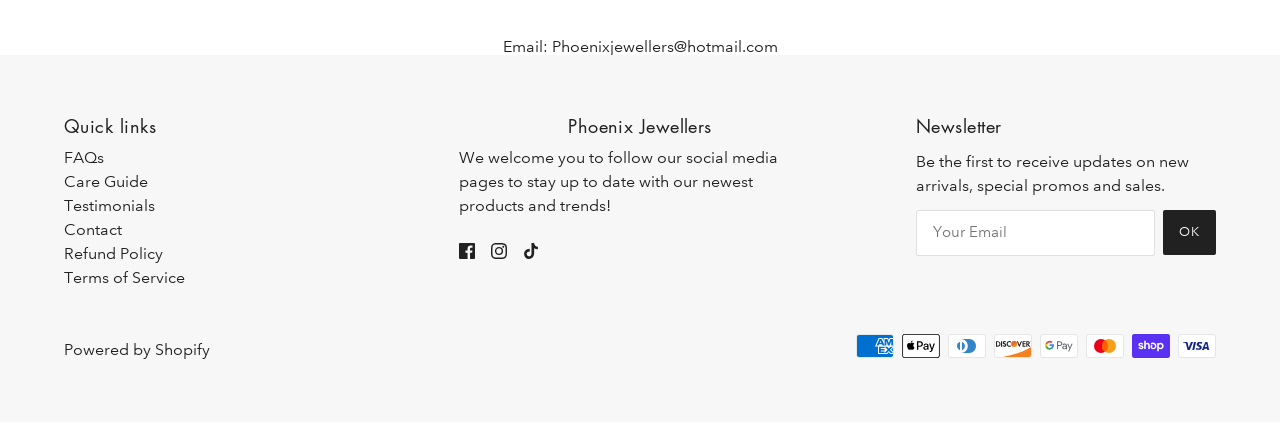What payment methods are accepted by Phoenix Jewellers?
Could you give a comprehensive explanation in response to this question?

At the bottom of the webpage, there are several images of payment method logos, including American Express, Apple Pay, Diners Club, Discover, Google Pay, Mastercard, Shop Pay, and Visa. This indicates that Phoenix Jewellers accepts multiple payment methods.